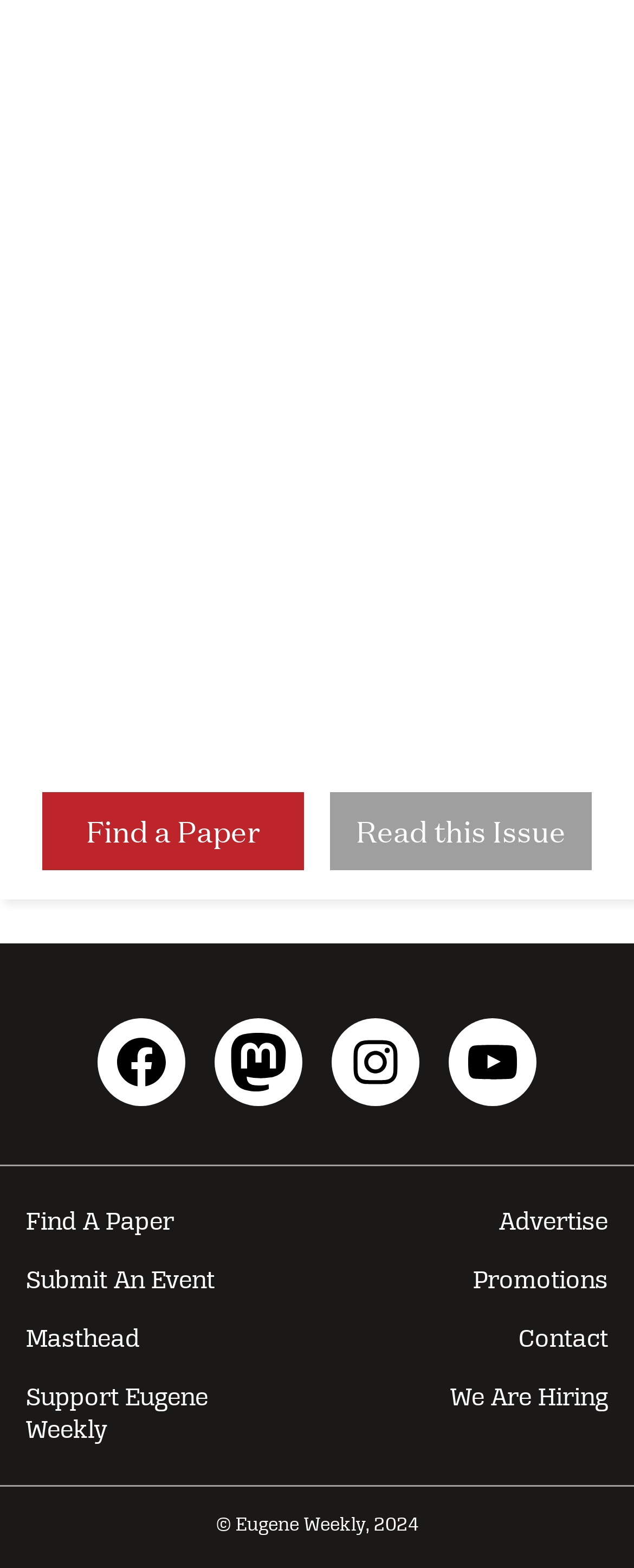Answer the question below using just one word or a short phrase: 
How many social media links are available?

4